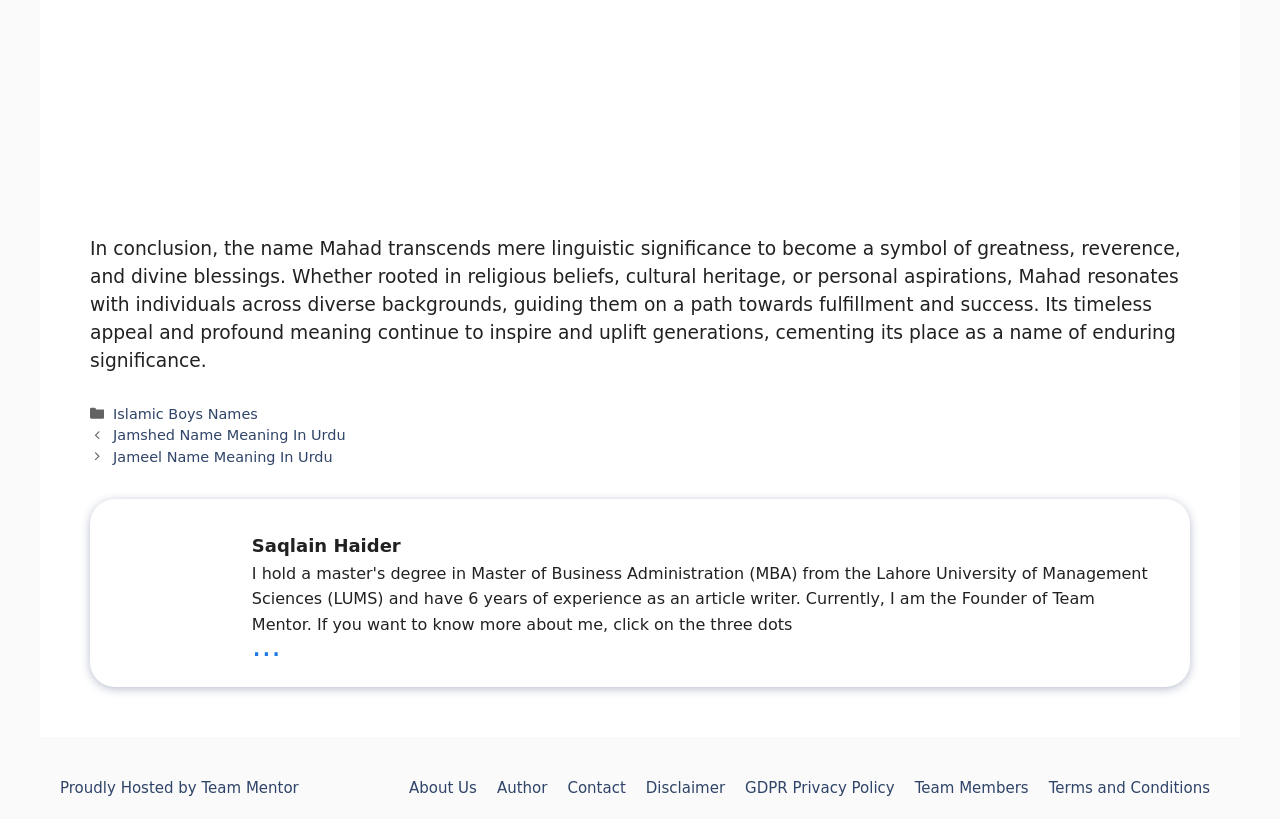Highlight the bounding box coordinates of the region I should click on to meet the following instruction: "go to the contact page".

[0.443, 0.951, 0.489, 0.973]